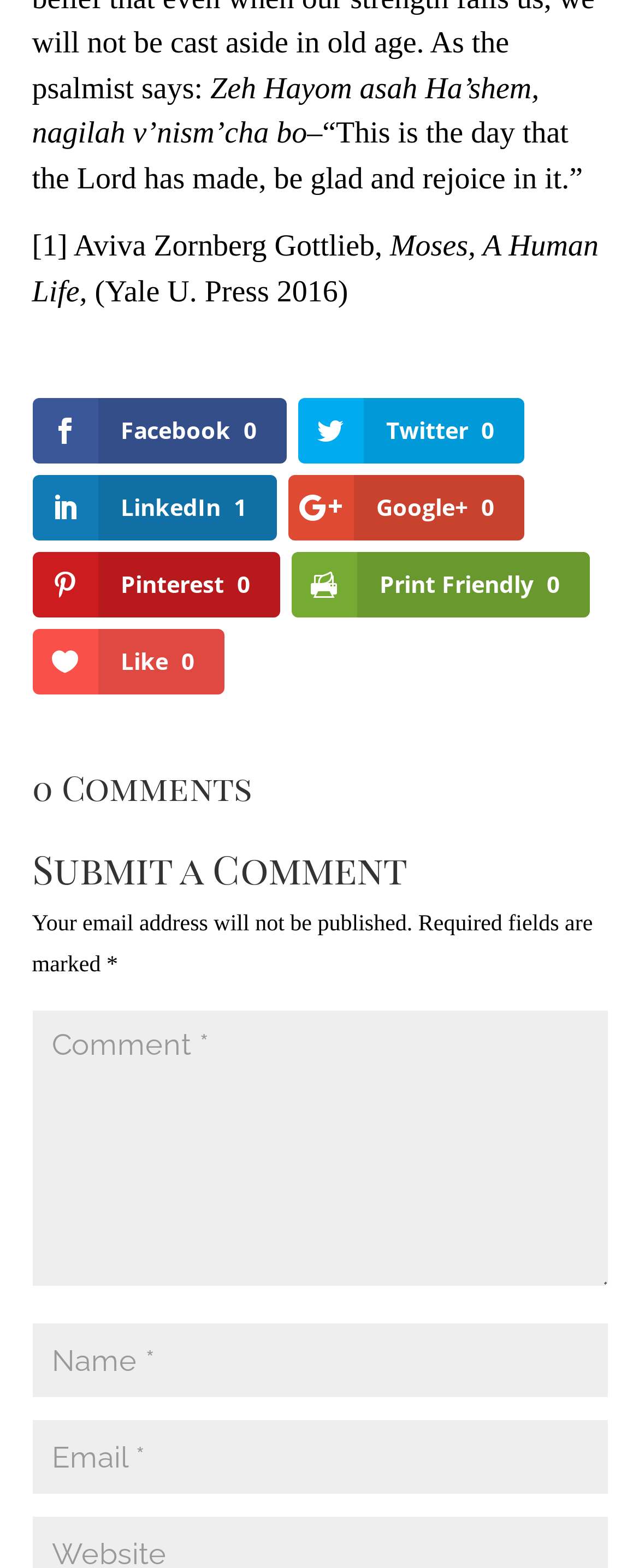Identify the bounding box of the HTML element described here: "input value="Name *" name="author"". Provide the coordinates as four float numbers between 0 and 1: [left, top, right, bottom].

[0.05, 0.844, 0.95, 0.891]